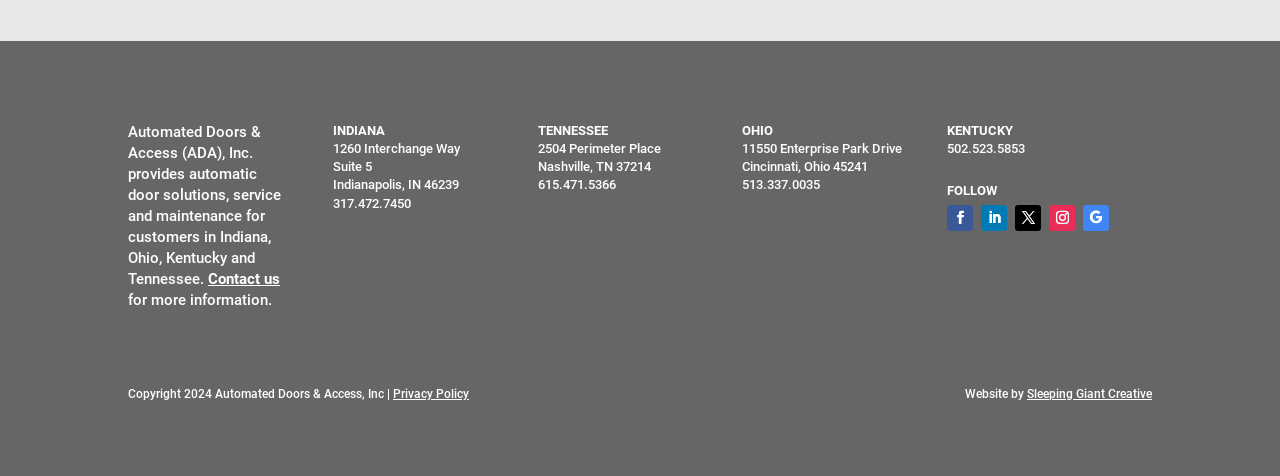What year is the copyright for?
Look at the webpage screenshot and answer the question with a detailed explanation.

The copyright notice at the bottom of the webpage states 'Copyright 2024 Automated Doors & Access, Inc', indicating that the copyright is for the year 2024.